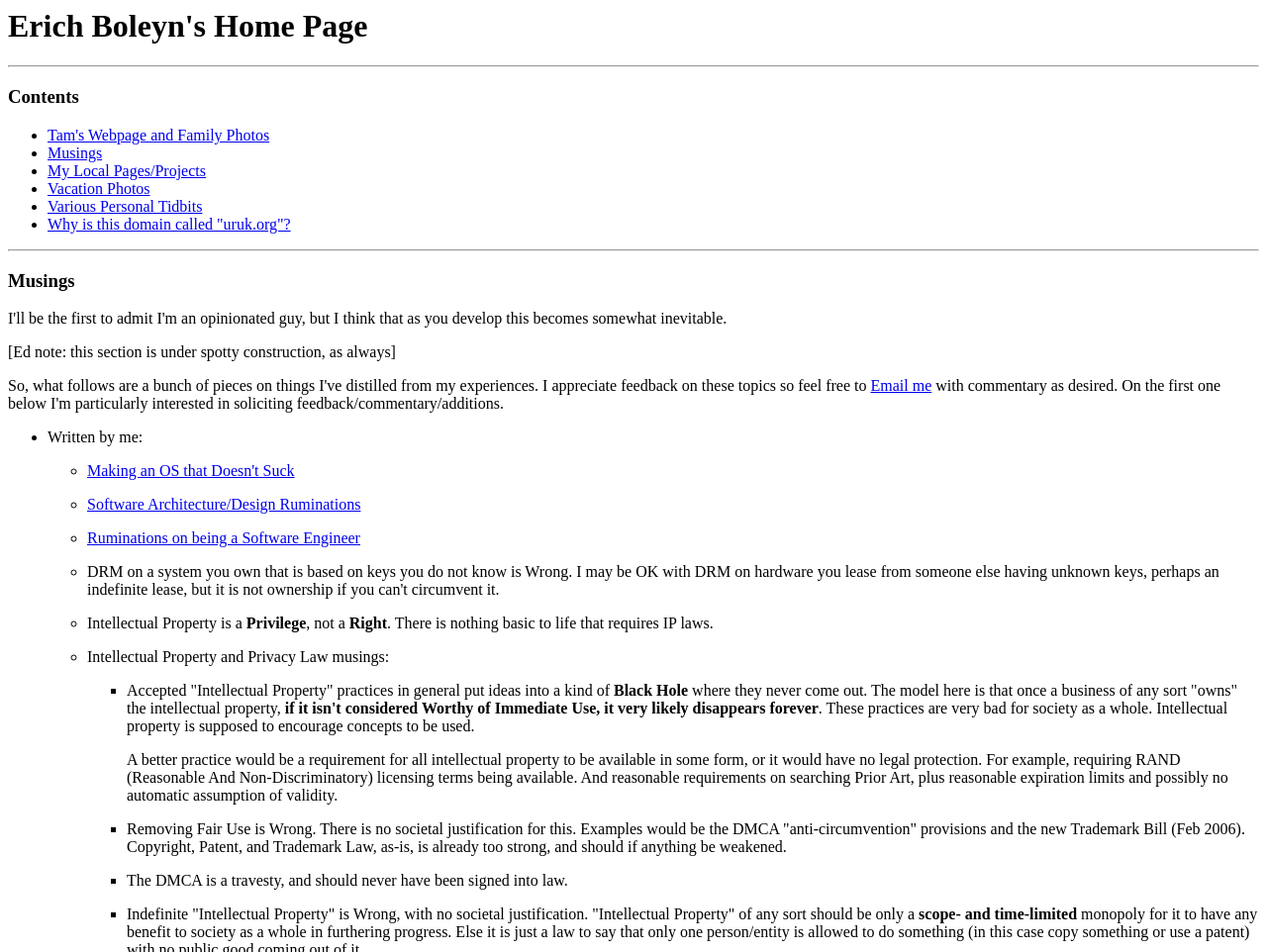What is the main topic of the webpage?
Based on the visual, give a brief answer using one word or a short phrase.

Erich Boleyn's personal webpage